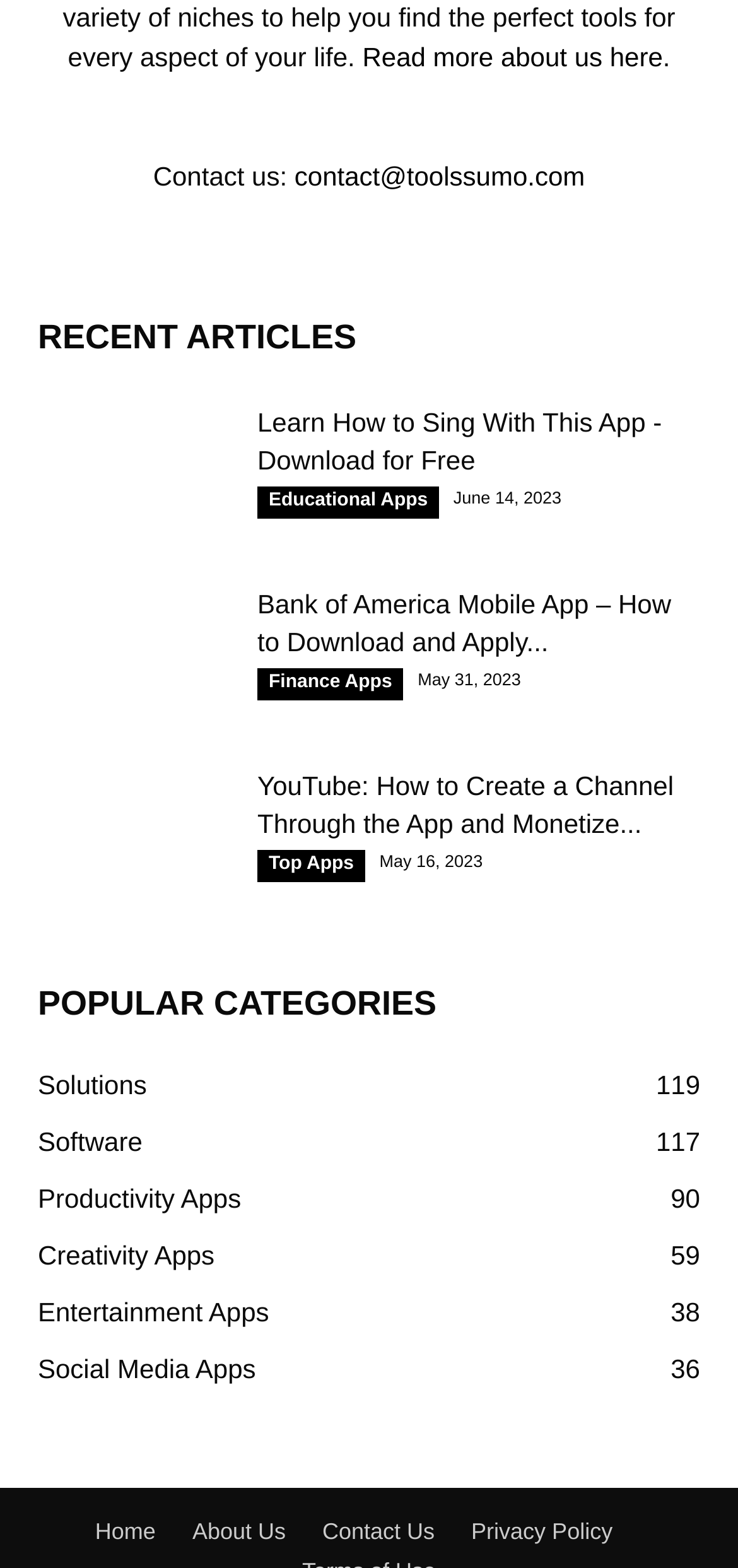Locate the bounding box coordinates of the area you need to click to fulfill this instruction: 'View recent article about Bank of America Mobile App'. The coordinates must be in the form of four float numbers ranging from 0 to 1: [left, top, right, bottom].

[0.051, 0.43, 0.308, 0.515]